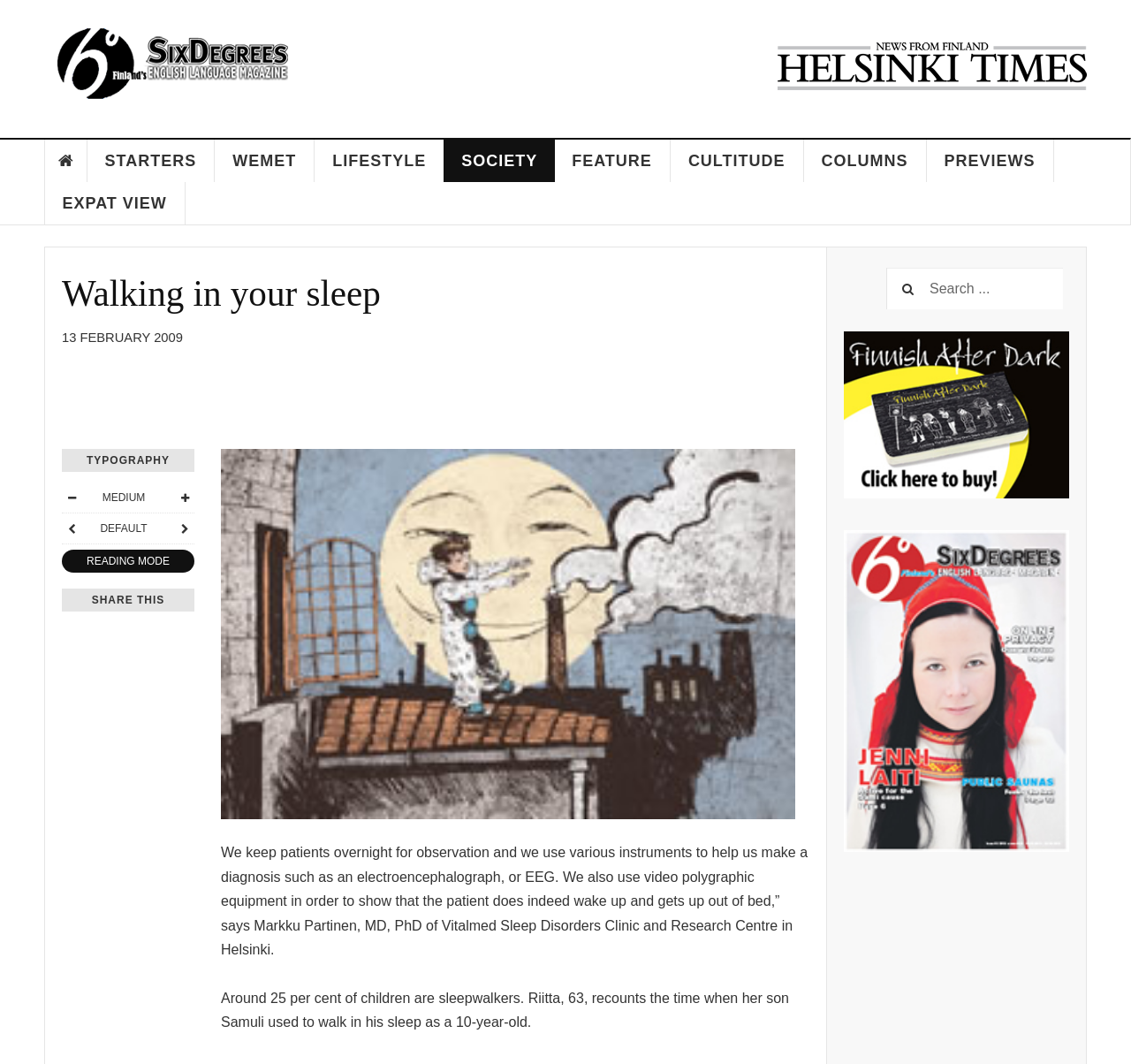Offer a thorough description of the webpage.

The webpage is an article page from the digital magazine SixDegrees, which targets internationally oriented and active people interested in the multicultural scene. 

At the top left, there is a logo of SixDegrees, which is an image with a link to the homepage. Next to it, there is a navigation menu with links to different sections of the magazine, including HOME, STARTERS, WEMET, LIFESTYLE, SOCIETY, FEATURE, CULTITUDE, COLUMNS, PREVIEWS, and EXPAT VIEW. 

Below the navigation menu, there is a header section with a heading "Walking in your sleep" and a link to the same title. This section also contains a description list with a published date of "13 FEBRUARY 2009". 

To the right of the header section, there is a typography section with links to change the font size and a reading mode option. 

The main content of the article is below the typography section, with a heading "TYPOGRAPHY" and an image related to sleepwalking. The article text describes the diagnosis and treatment of sleepwalking, with quotes from an expert and a personal anecdote. 

At the bottom right, there is a search box with a placeholder text "Search...". 

On the right side of the page, there are two large images with links to other articles, "After-dark" and "Sixdegrees".